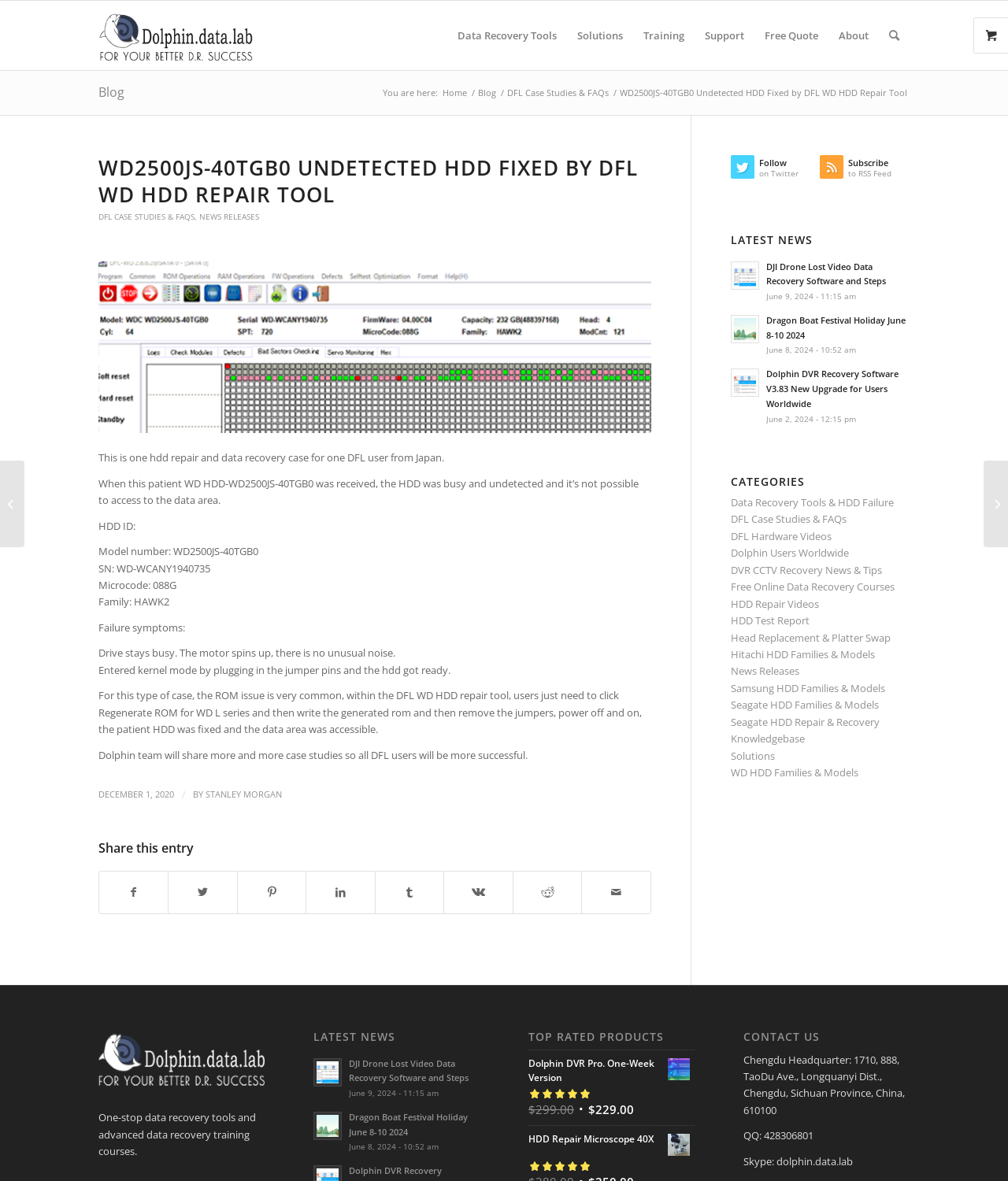Respond with a single word or phrase for the following question: 
What is the category of the blog post?

DFL Case Studies & FAQs